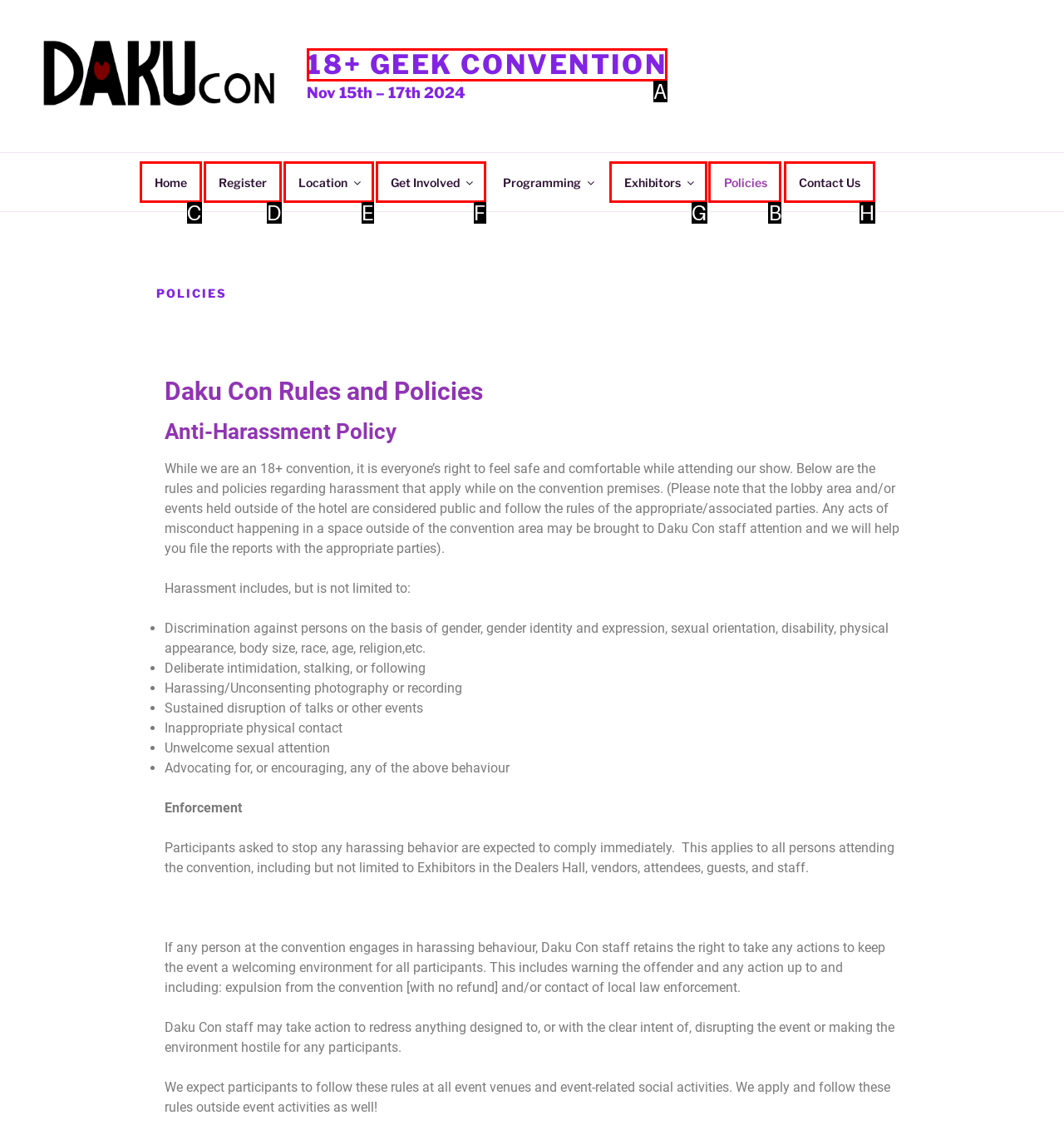Select the appropriate HTML element that needs to be clicked to execute the following task: Click the Policies link. Respond with the letter of the option.

B